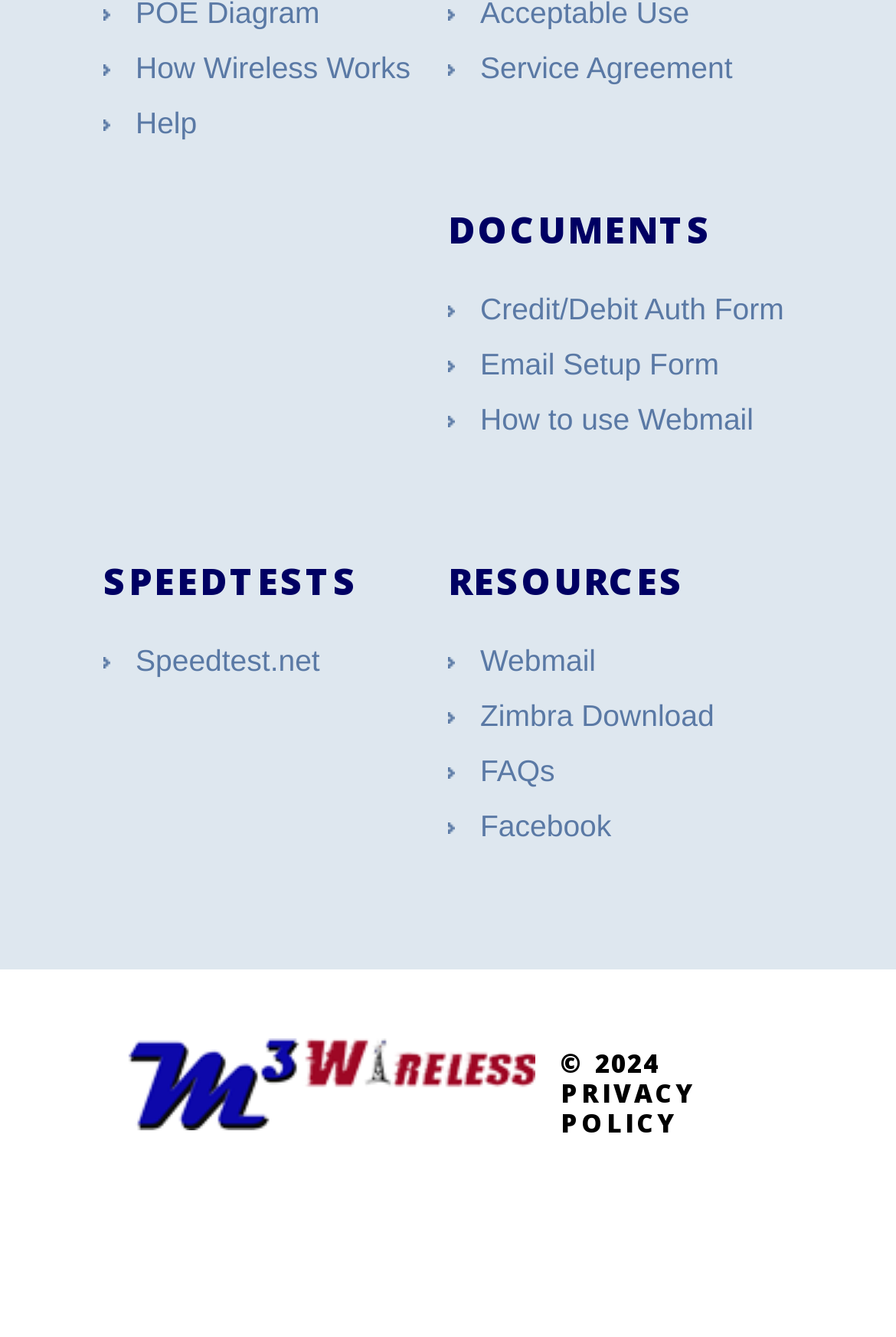What is the topic of the first heading?
Please answer using one word or phrase, based on the screenshot.

DOCUMENTS